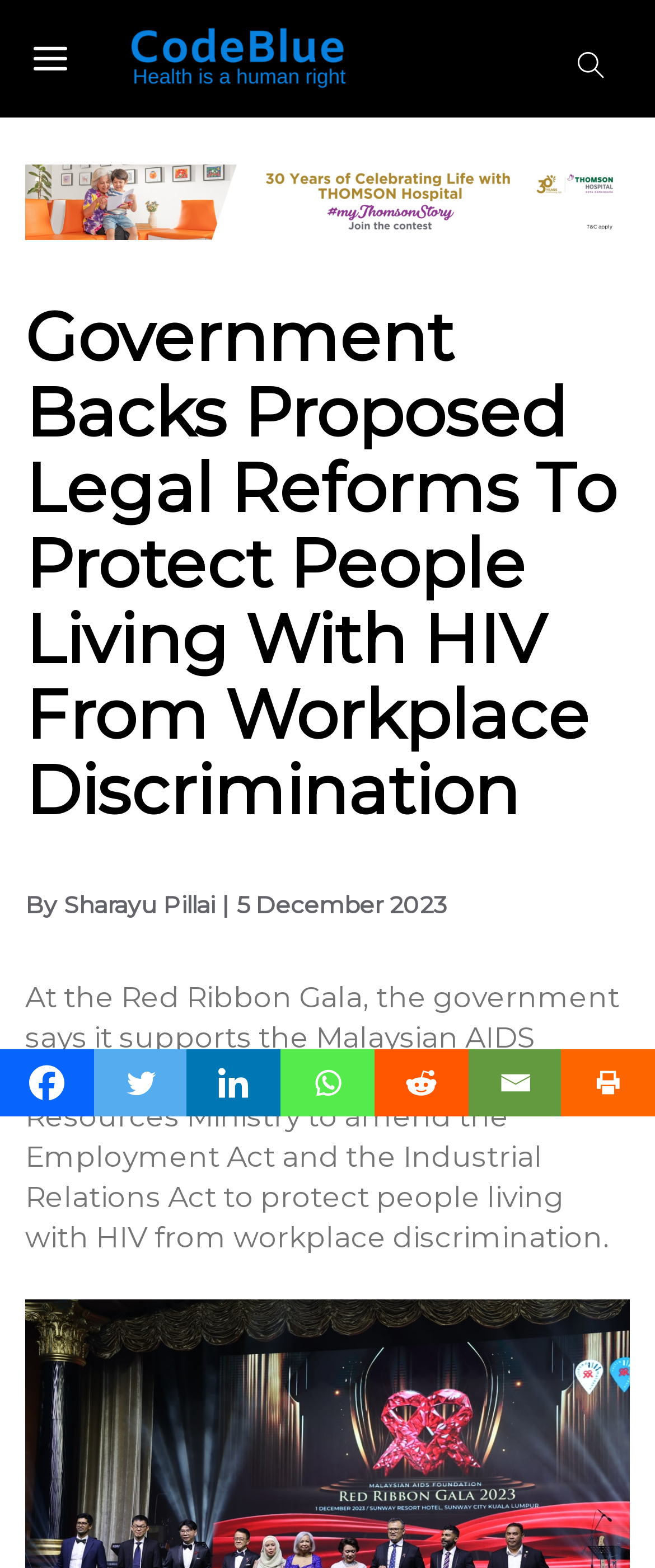Locate the bounding box coordinates of the clickable area to execute the instruction: "Click the CodeBlue link". Provide the coordinates as four float numbers between 0 and 1, represented as [left, top, right, bottom].

[0.182, 0.031, 0.541, 0.055]